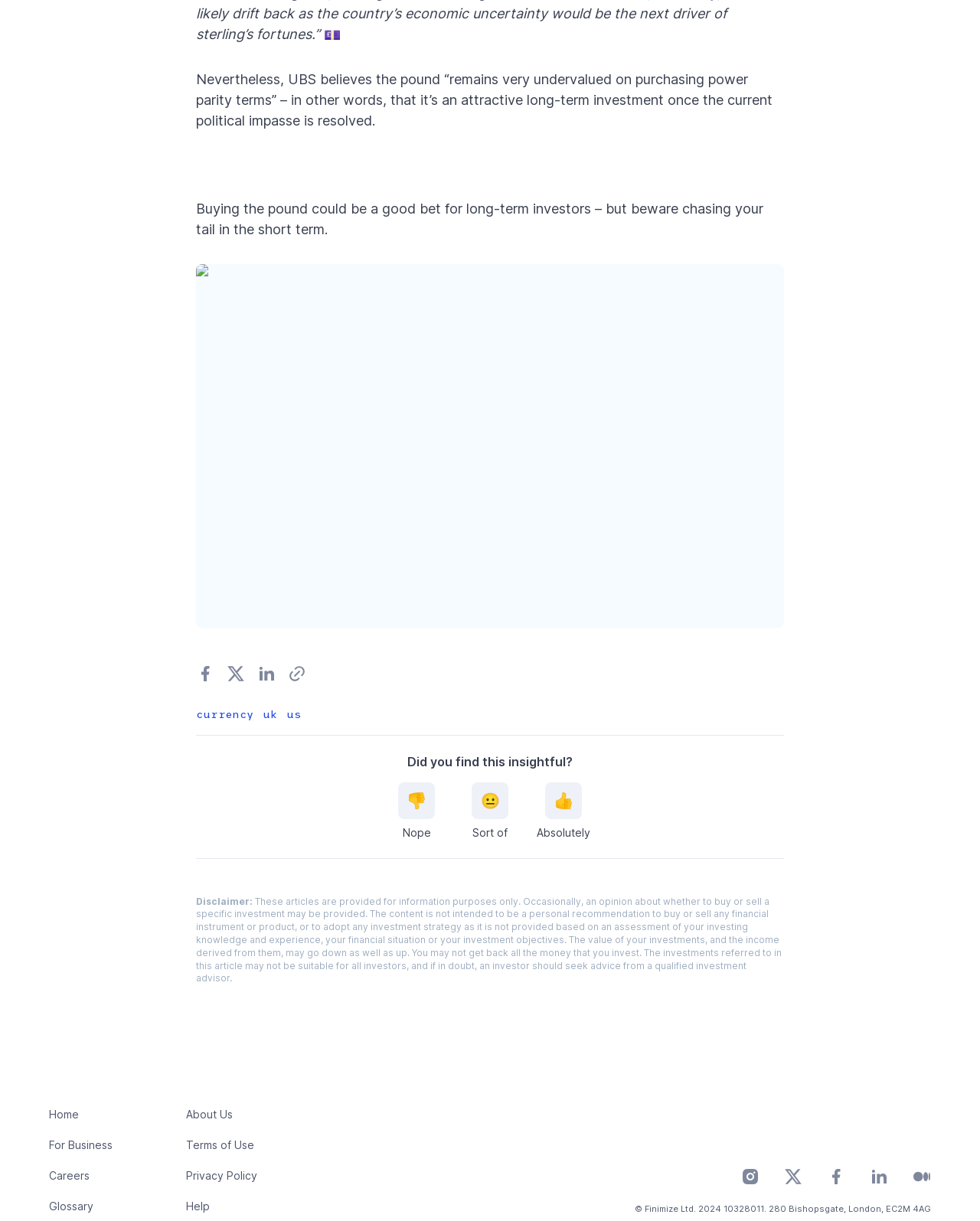Identify the bounding box coordinates of the area you need to click to perform the following instruction: "View quotes about Friendship".

None